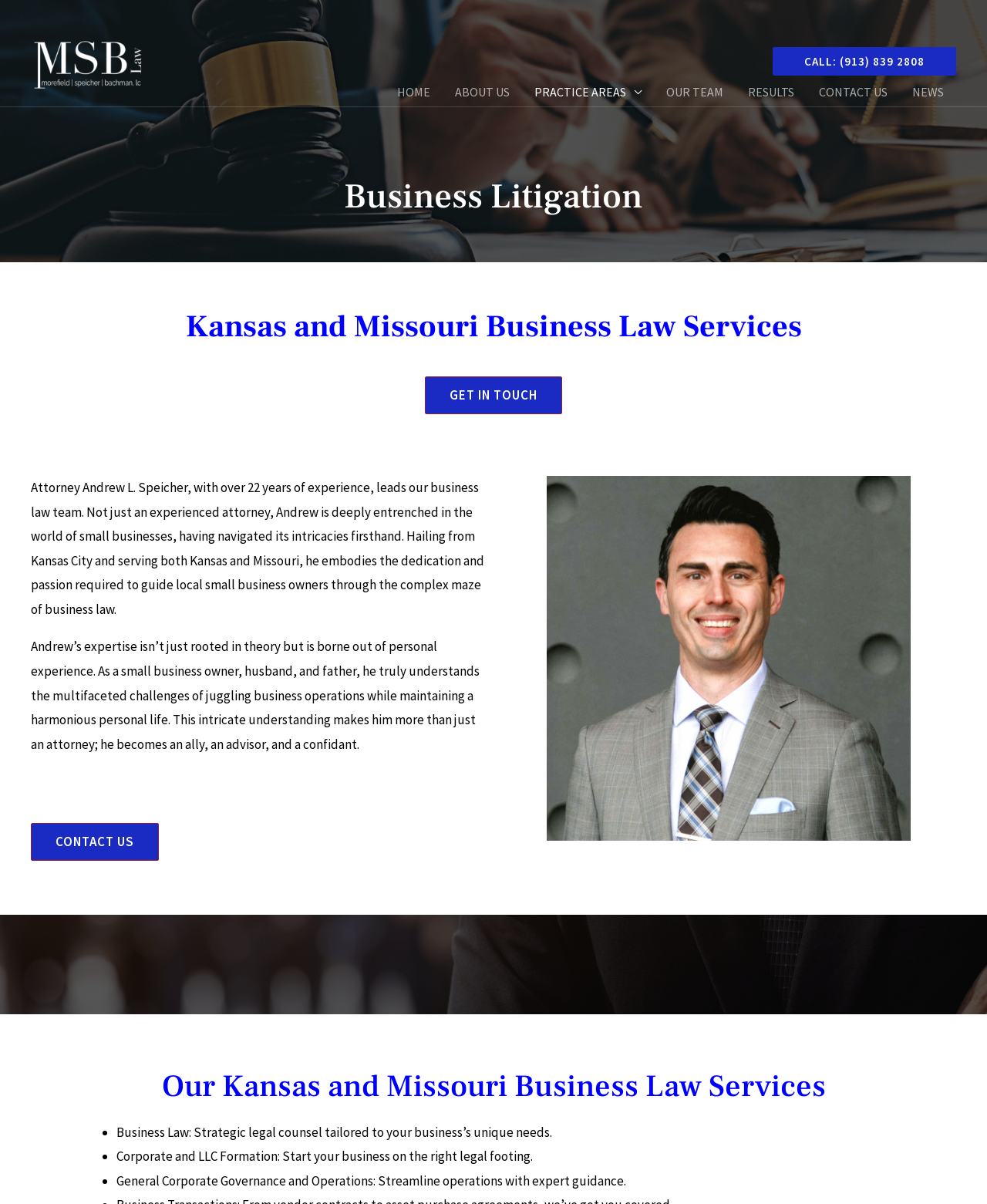Determine the bounding box coordinates of the element's region needed to click to follow the instruction: "Click the Call button". Provide these coordinates as four float numbers between 0 and 1, formatted as [left, top, right, bottom].

None